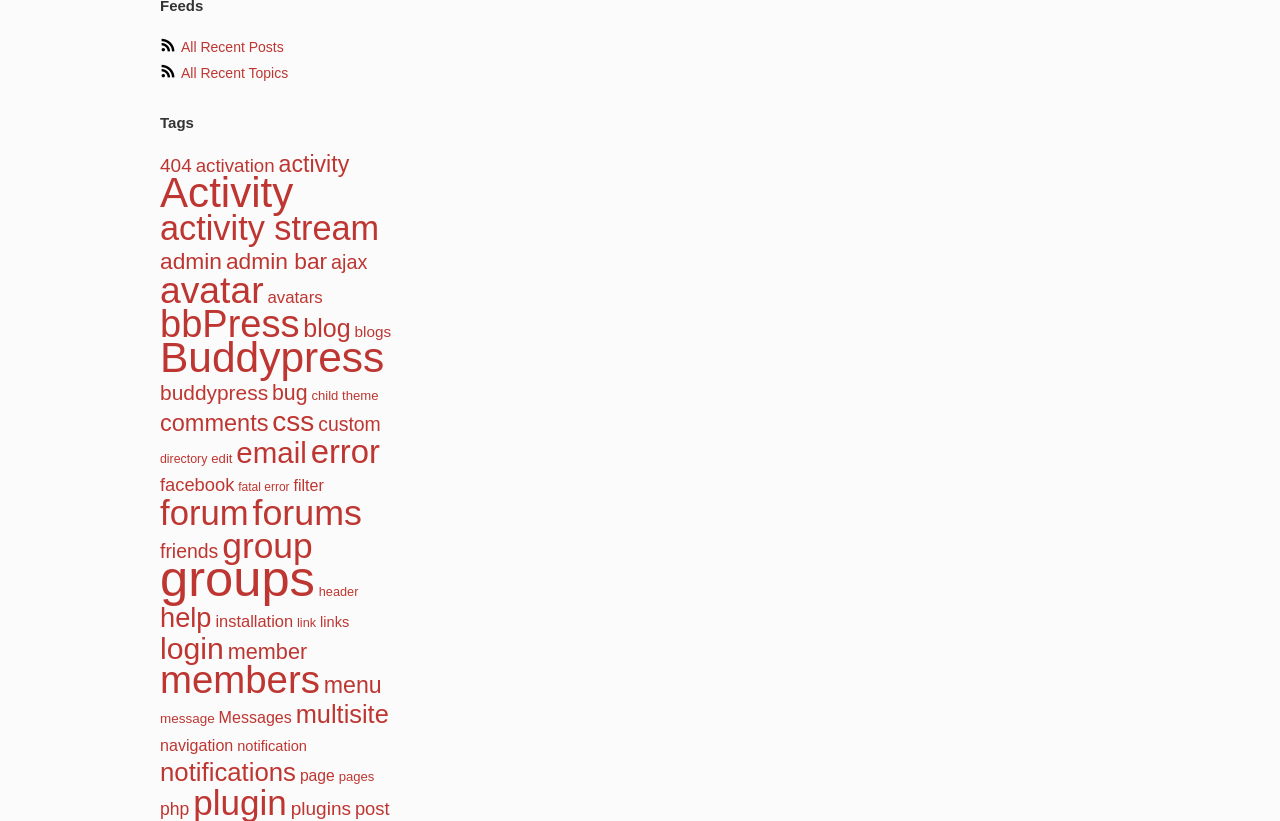Predict the bounding box of the UI element that fits this description: "blog".

[0.237, 0.382, 0.274, 0.417]